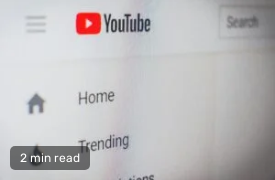Provide a one-word or one-phrase answer to the question:
What are the two options visible in the main navigation sidebar?

Home and Trending